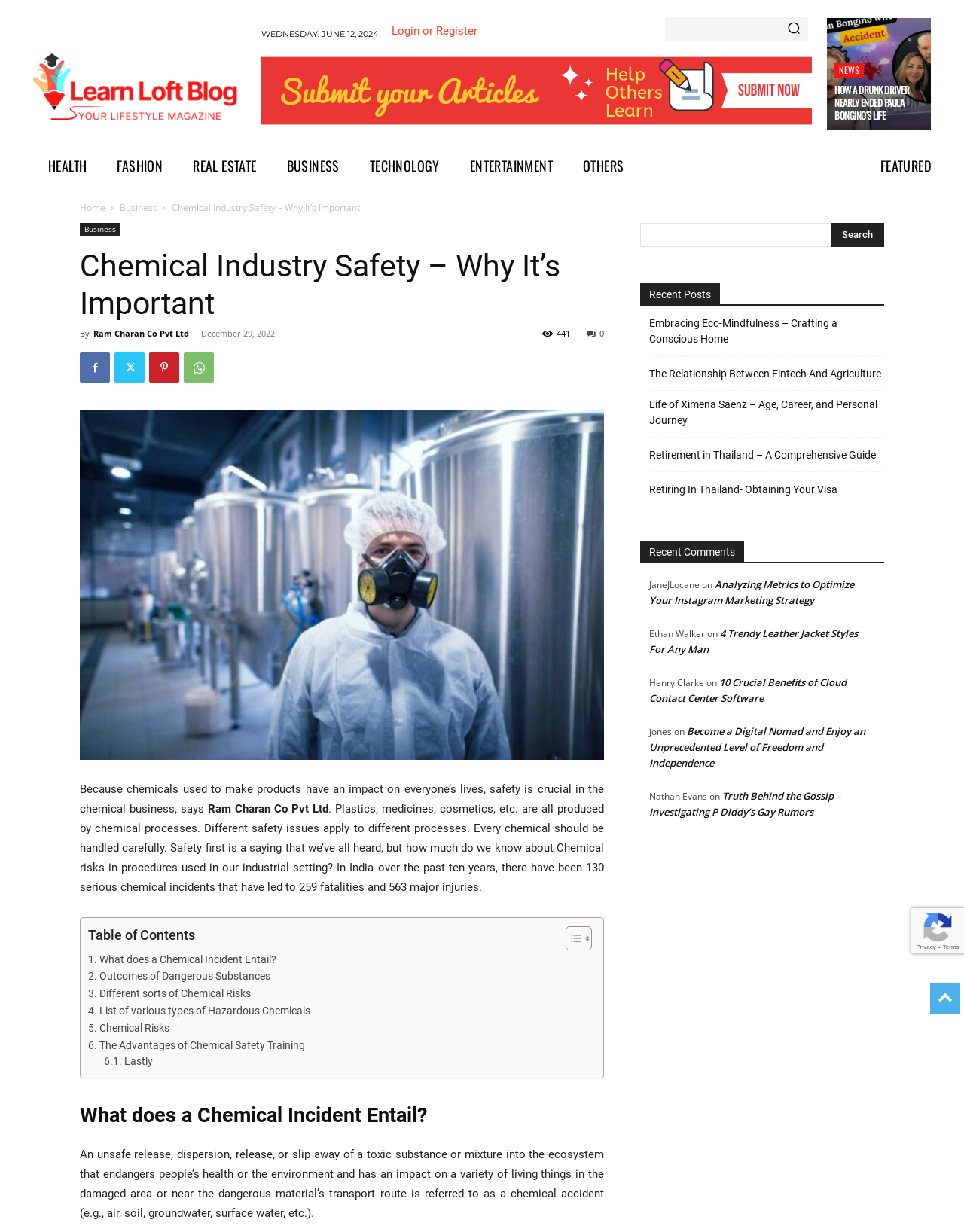Generate a comprehensive description of the webpage content.

The webpage is about Ram Charan Co Pvt Ltd, a company that discusses chemical risks in industrial settings. At the top, there is a navigation bar with links to "Learn Loft Blog", "Login or Register", and a search bar. Below the navigation bar, there is a section with a date "WEDNESDAY, JUNE 12, 2024" and a link to "spot_img".

On the left side, there is a menu with various categories such as "HEALTH", "FASHION", "REAL ESTATE", "BUSINESS", "TECHNOLOGY", "ENTERTAINMENT", and "OTHERS". Below the menu, there is a section with a heading "Chemical Industry Safety – Why It’s Important" and a subheading "By Ram Charan Co Pvt Ltd". The section discusses the importance of safety in the chemical industry and how chemicals used to make products have an impact on everyone’s lives.

The main content of the webpage is divided into sections, each with a heading and a brief description. The sections include "What does a Chemical Incident Entail?", "Outcomes of Dangerous Substances", "Different sorts of Chemical Risks", "List of various types of Hazardous Chemicals", "Chemical Risks", "The Advantages of Chemical Safety Training", and "Lastly". Each section provides information on the respective topic.

On the right side, there is a section with a heading "Recent Posts" that lists several articles, including "Embracing Eco-Mindfulness – Crafting a Conscious Home", "The Relationship Between Fintech And Agriculture", and "Life of Ximena Saenz – Age, Career, and Personal Journey". Below the "Recent Posts" section, there is a section with a heading "Recent Comments" that lists comments from users, including "JaneJLocane", "Ethan Walker", and "Henry Clarke", along with the articles they commented on.

At the bottom of the webpage, there is a section with a heading "How A Drunk Driver Nearly Ended Paula Bongino’s Life" and a link to "NEWS".